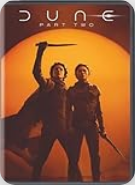How many central characters are featured on the DVD cover?
Use the screenshot to answer the question with a single word or phrase.

two